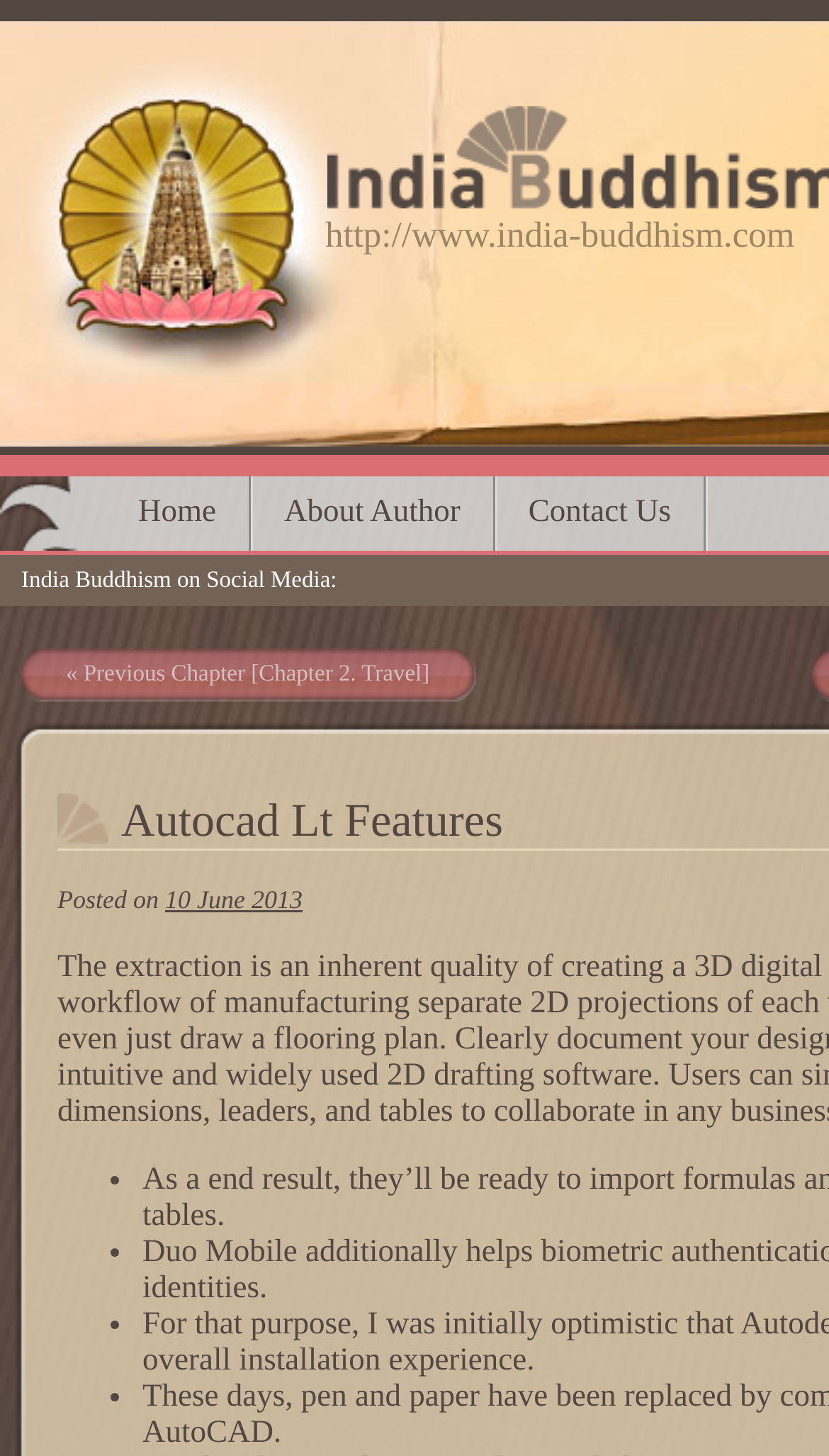What is the position of the 'Skip to content' link?
Answer briefly with a single word or phrase based on the image.

Top-left